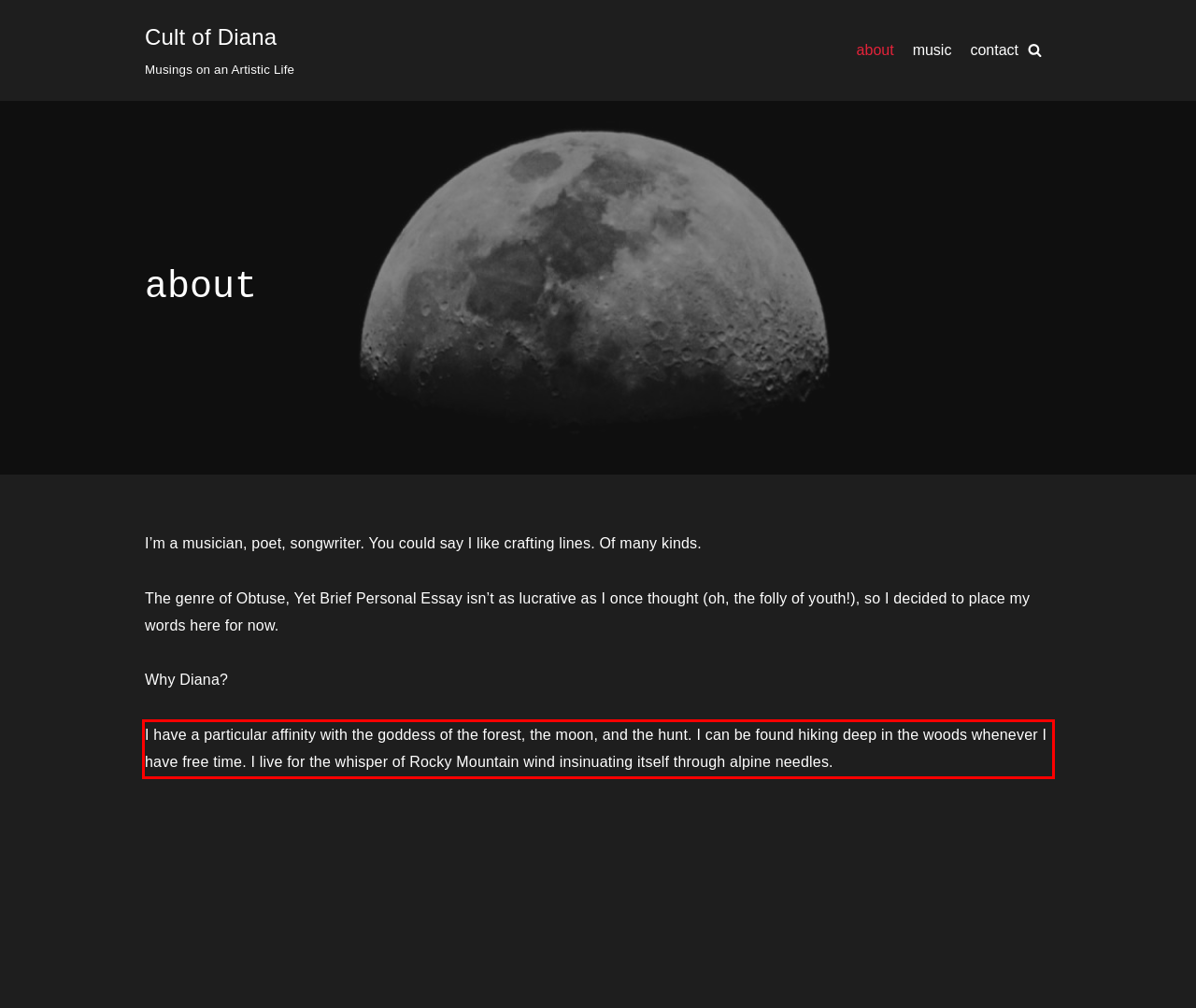Analyze the screenshot of the webpage and extract the text from the UI element that is inside the red bounding box.

I have a particular affinity with the goddess of the forest, the moon, and the hunt. I can be found hiking deep in the woods whenever I have free time. I live for the whisper of Rocky Mountain wind insinuating itself through alpine needles.